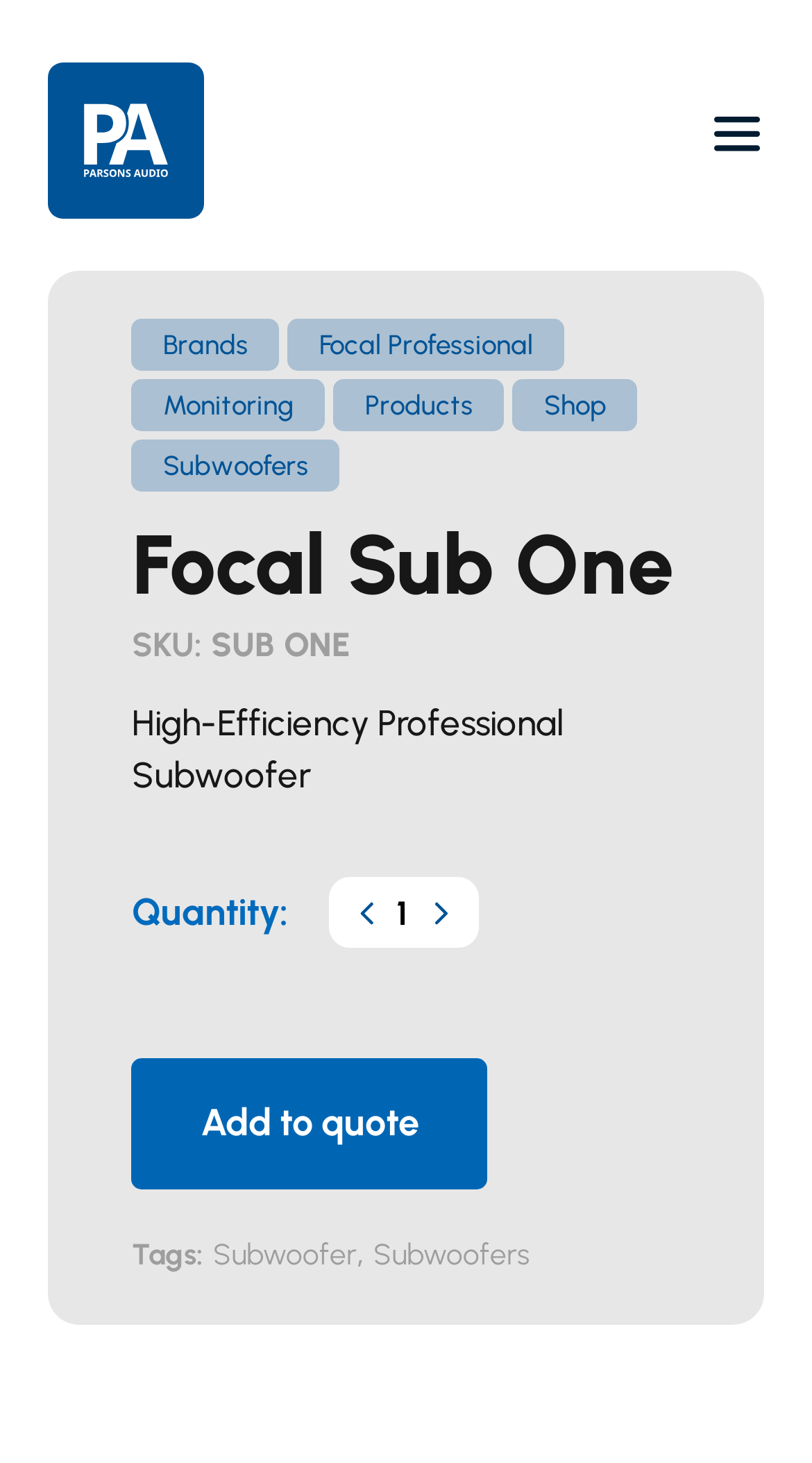What is the name of the subwoofer?
Answer the question in as much detail as possible.

I found the answer by looking at the heading element 'Focal Sub One' which is a prominent element on the webpage, indicating that it is the name of the subwoofer.